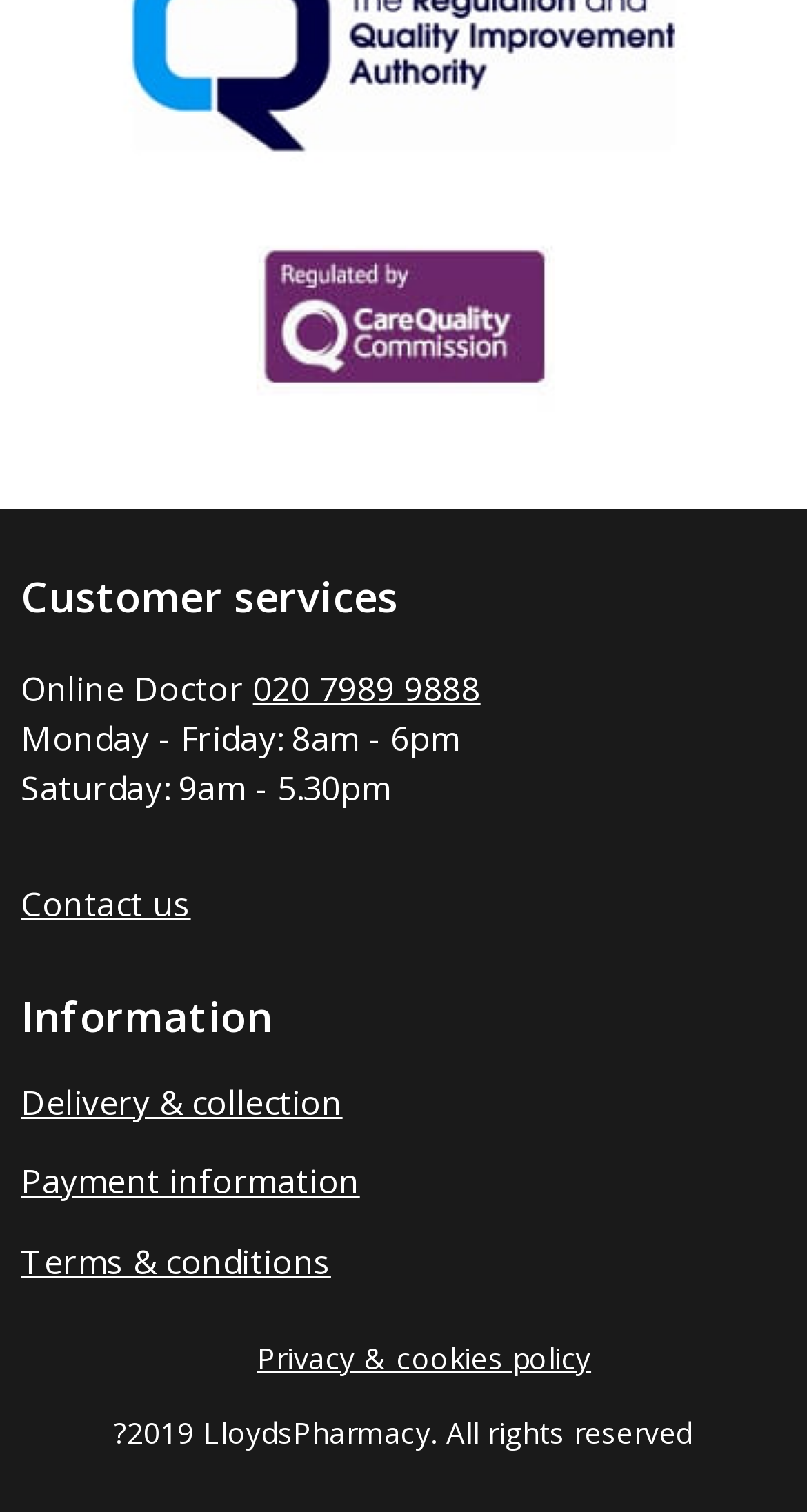Please specify the bounding box coordinates of the region to click in order to perform the following instruction: "Read the privacy and cookies policy".

[0.319, 0.885, 0.733, 0.911]